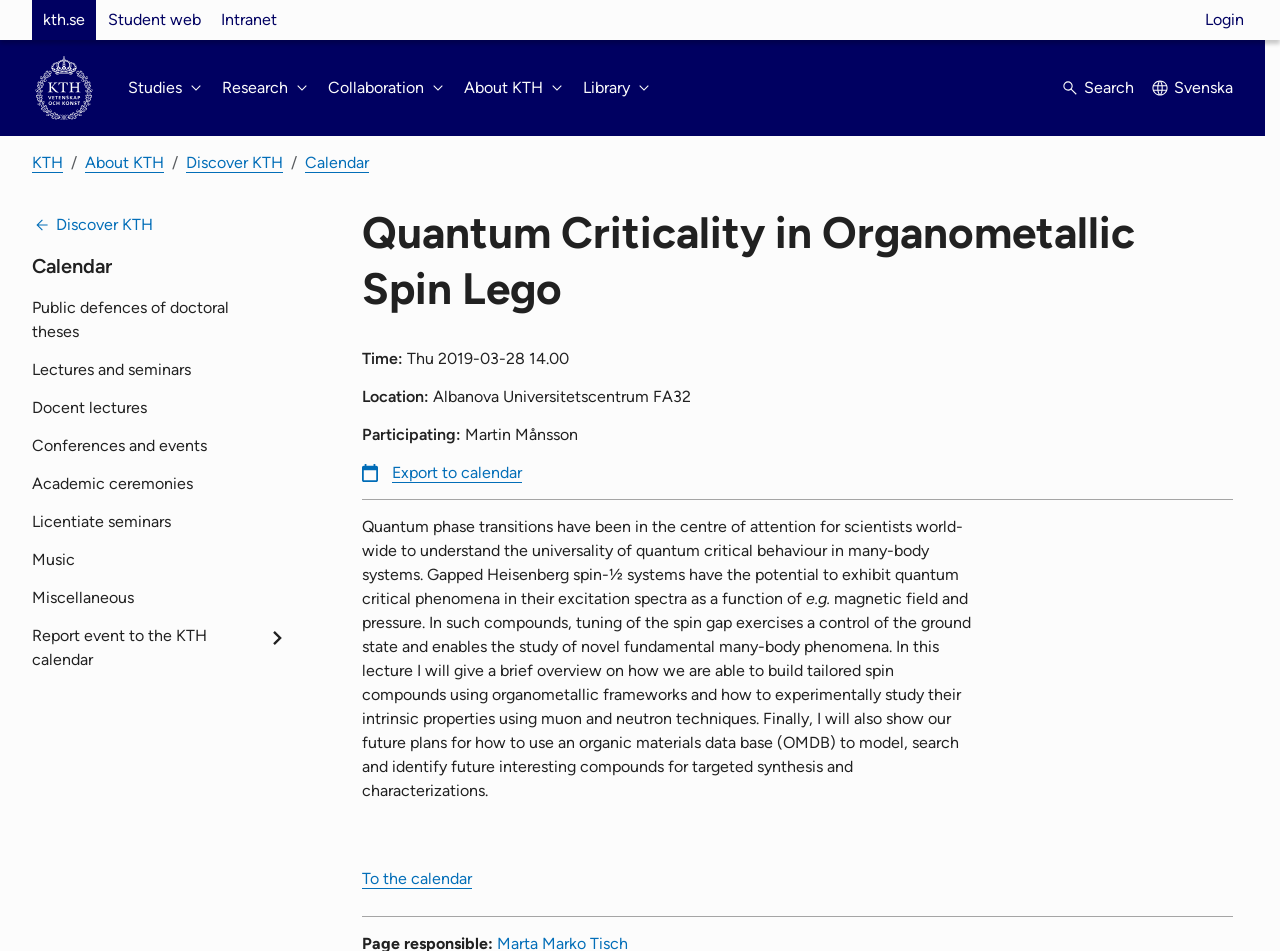Please identify the bounding box coordinates of the element that needs to be clicked to execute the following command: "Go to the 'About KTH' page". Provide the bounding box using four float numbers between 0 and 1, formatted as [left, top, right, bottom].

[0.362, 0.072, 0.443, 0.114]